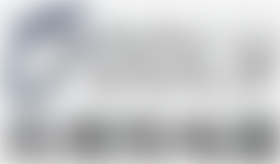Provide a rich and detailed narrative of the image.

The image displays the logo of Todly, a company specializing in electric window openers and related automation solutions. The logo features a sleek design that likely embodies the company's focus on innovation and modern technology. Positioned above the tagline "TODLY PRODUCTS," the logo represents the brand's commitment to providing smart and efficient window control systems. The visual identity contributes to a recognizable brand presence, pivotal for marketing and customer engagement in the home automation industry. The logo's design, alongside the accompanying text, emphasizes the user-friendly and energy-efficient nature of Todly's products, aligning with their mission to enhance indoor comfort and convenience.